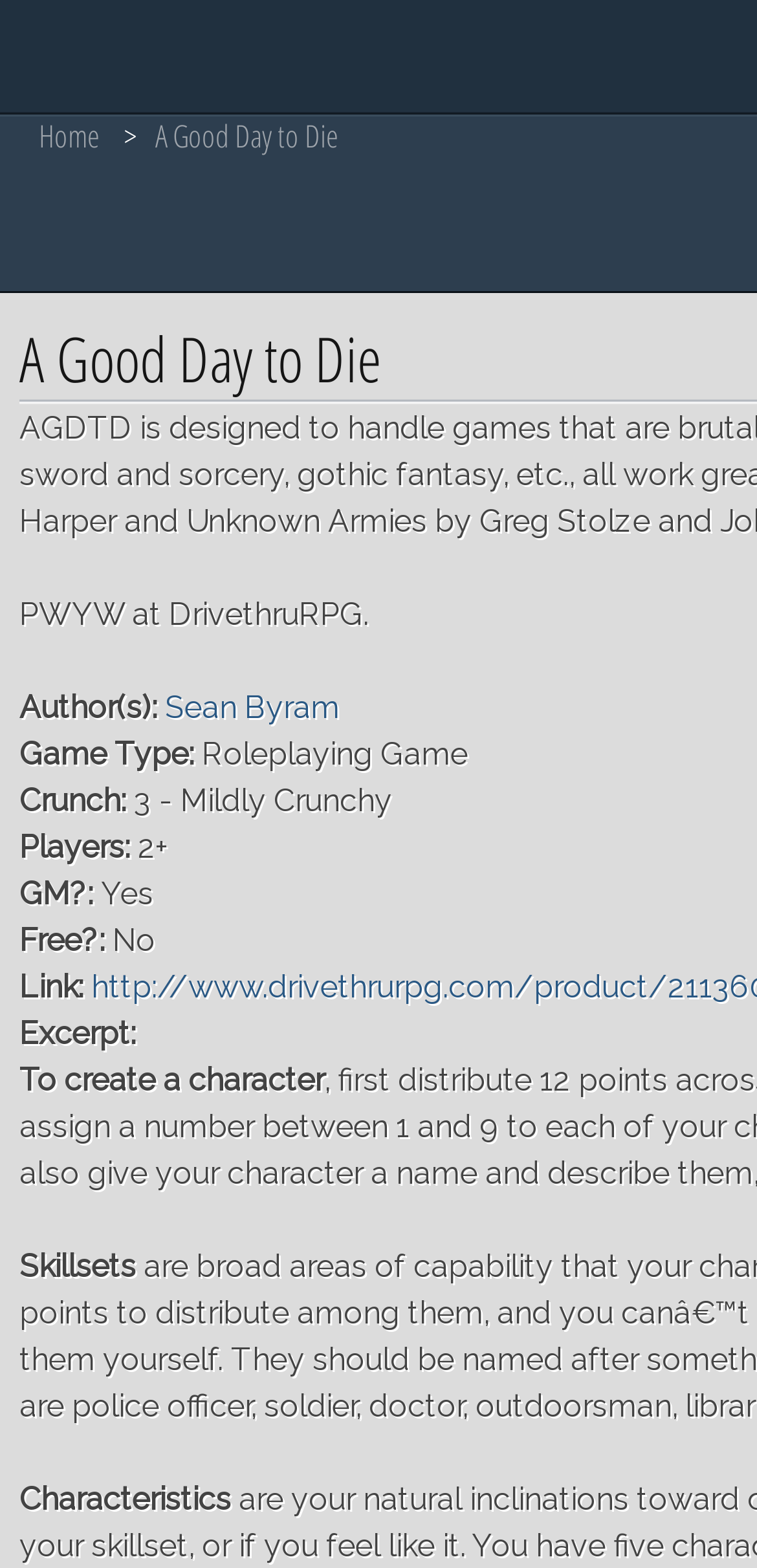How many players are required for the game?
Give a detailed explanation using the information visible in the image.

The number of players required for the game can be found in the StaticText element with the text 'Players:' followed by another StaticText element with the text '2+'.